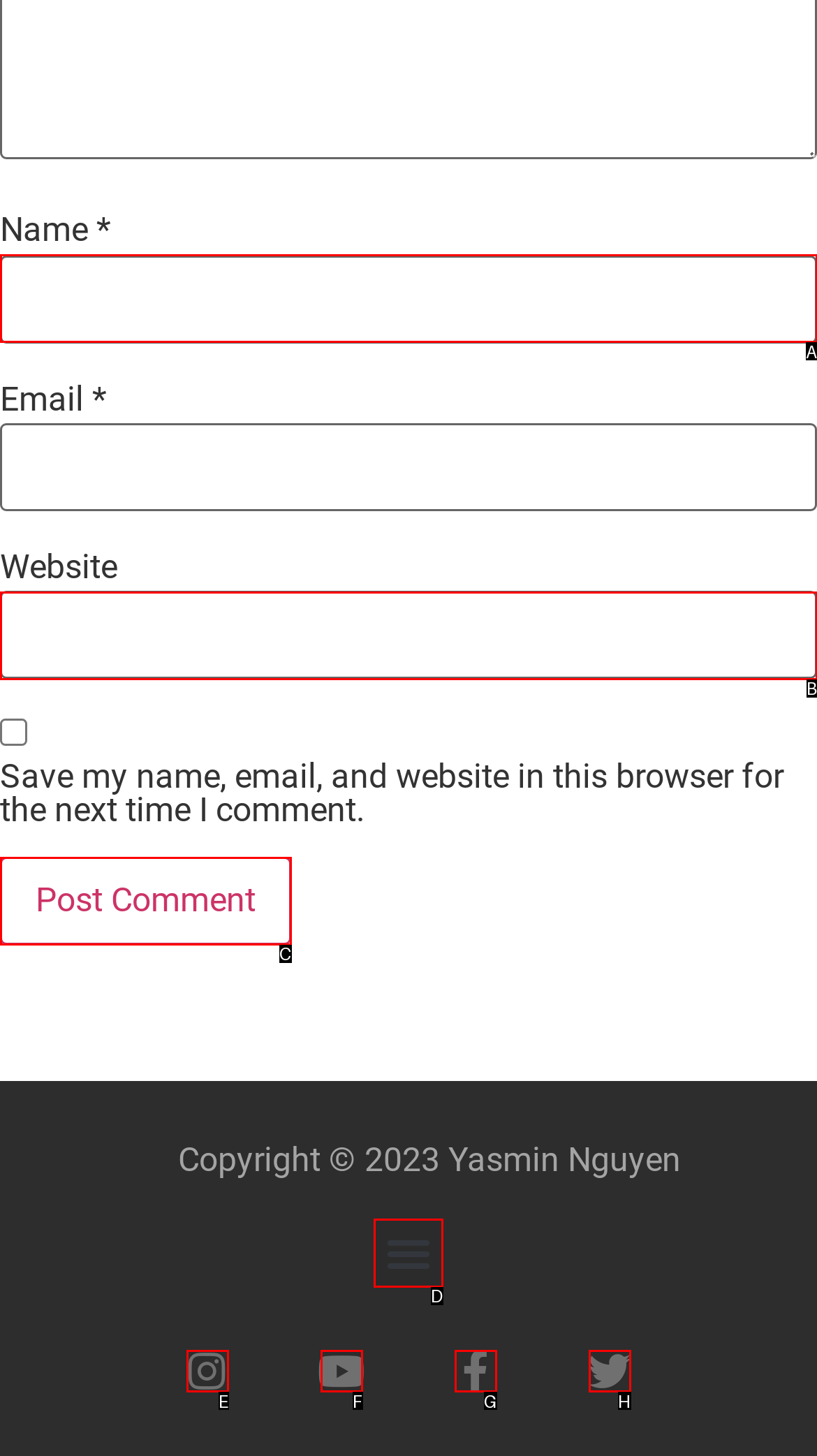Out of the given choices, which letter corresponds to the UI element required to Toggle the menu? Answer with the letter.

D